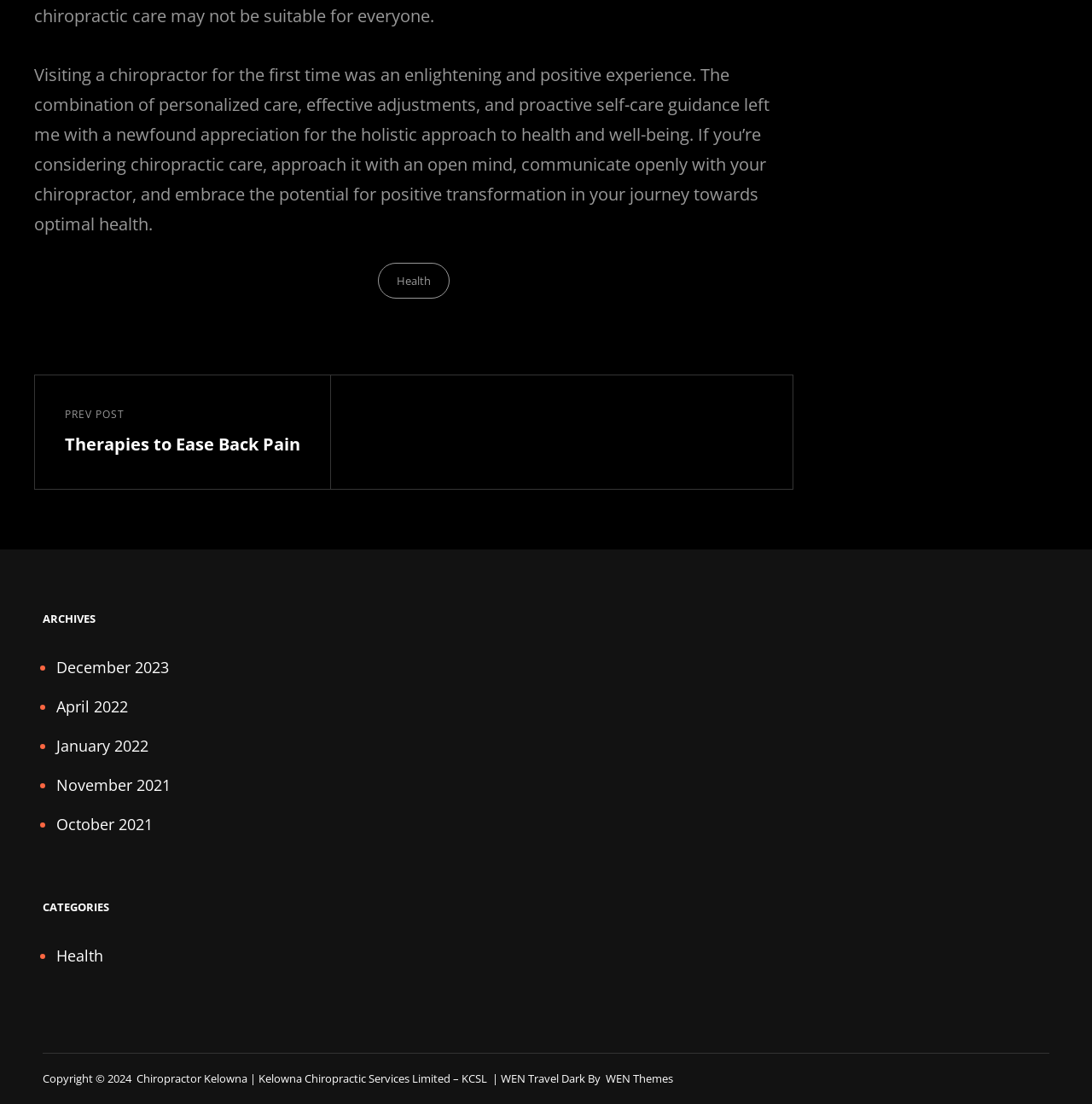What is the name of the chiropractic services company?
Provide an in-depth answer to the question, covering all aspects.

The name of the chiropractic services company can be found in the link element with ID 233, which contains the text 'Chiropractor Kelowna | Kelowna Chiropractic Services Limited – KCSL'.